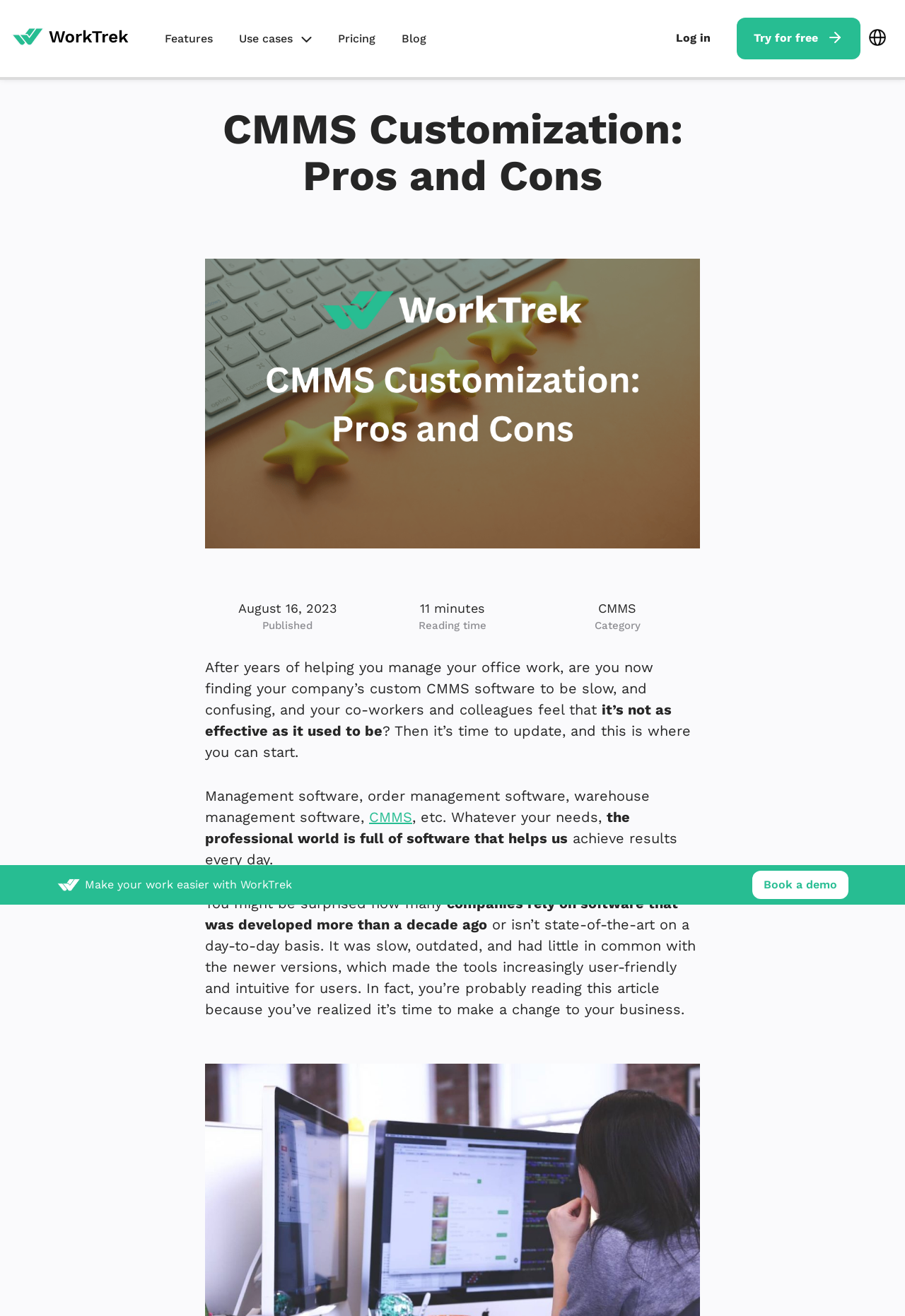Could you provide the bounding box coordinates for the portion of the screen to click to complete this instruction: "Click the 'CMMS' link"?

[0.661, 0.457, 0.703, 0.468]